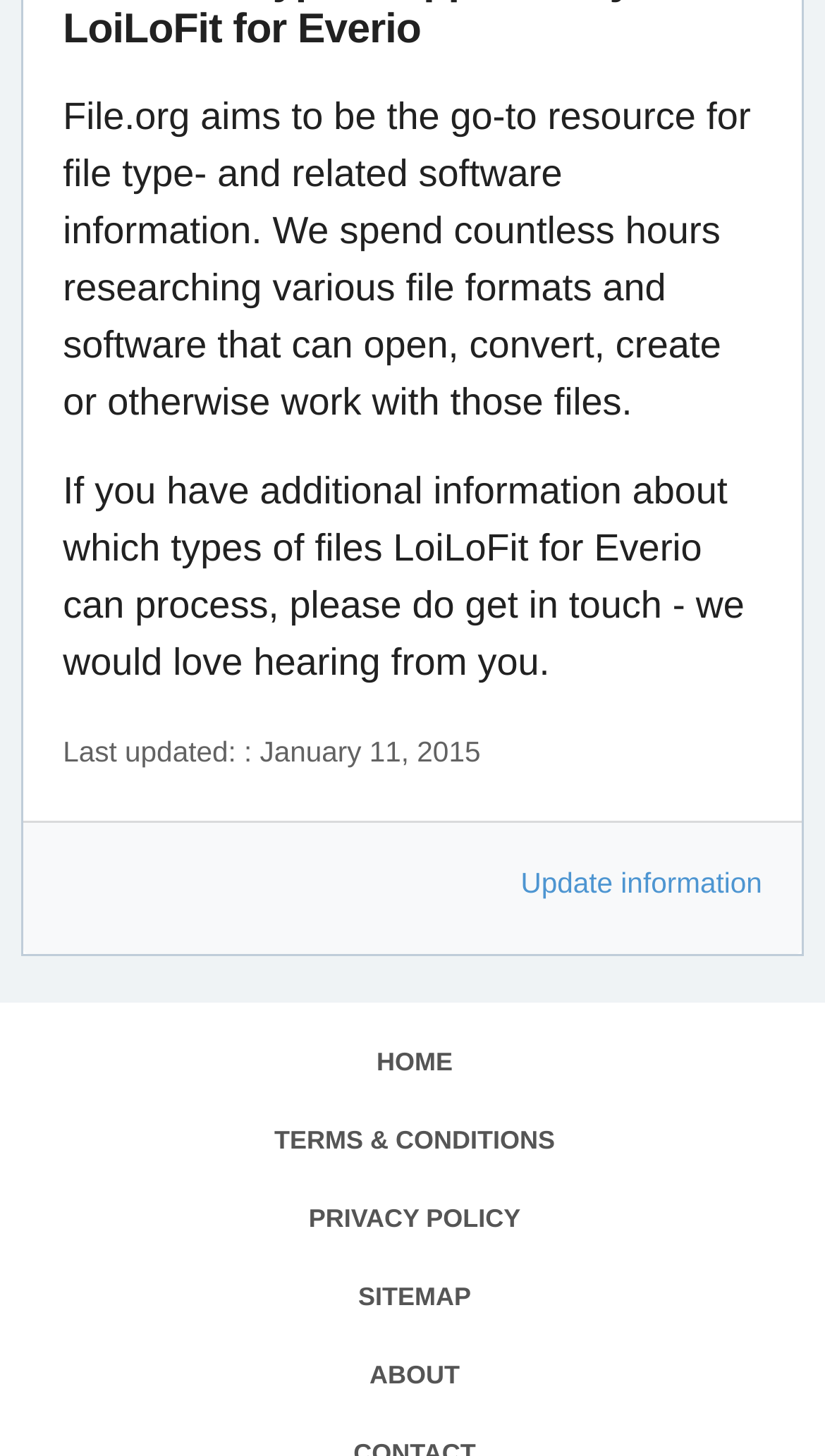Identify the bounding box for the described UI element: "PRIVACY POLICY".

[0.374, 0.355, 0.631, 0.375]